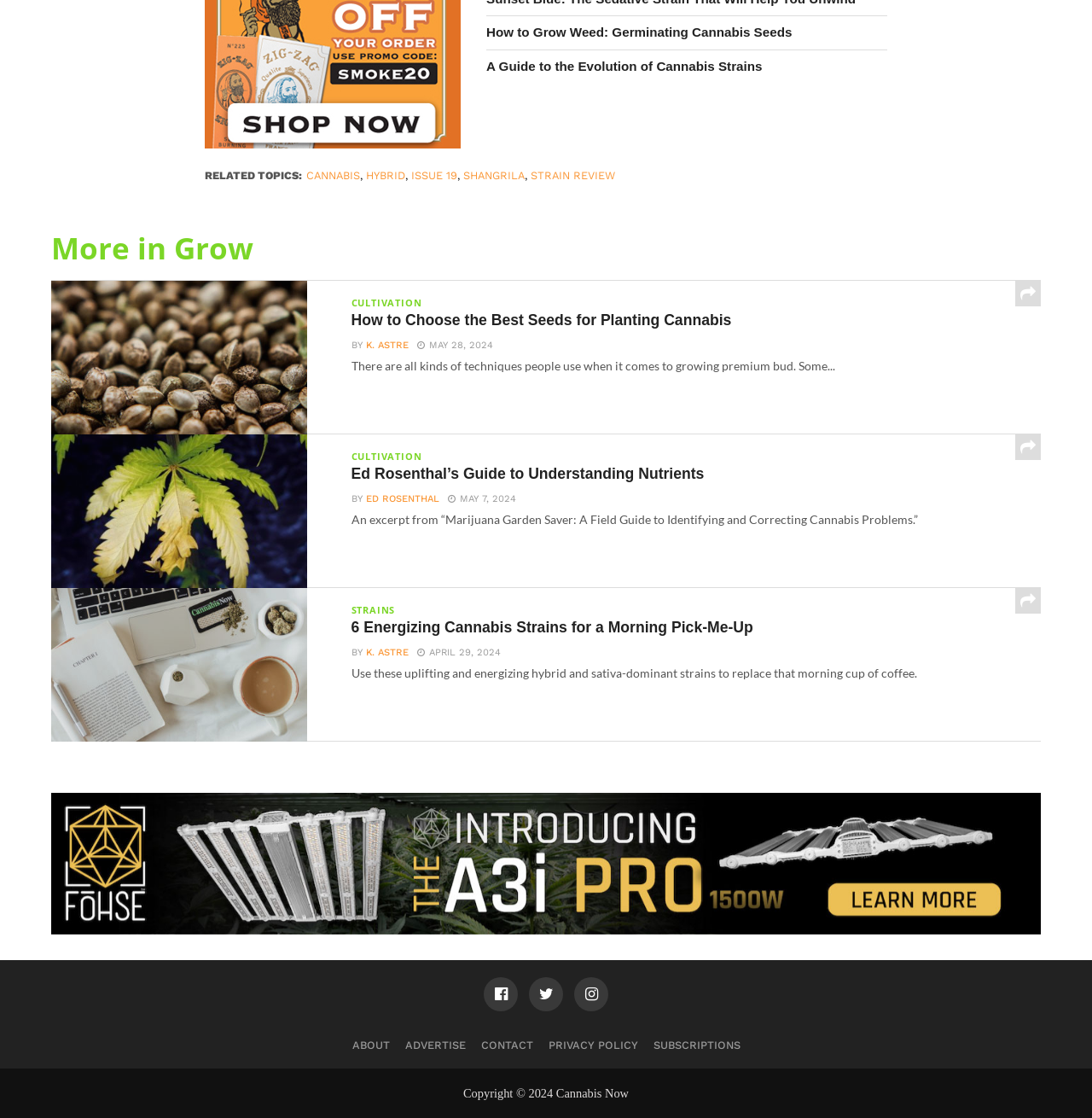Give a concise answer using only one word or phrase for this question:
What is the date of the article '6 Energizing Cannabis Strains for a Morning Pick-Me-Up'?

APRIL 29, 2024